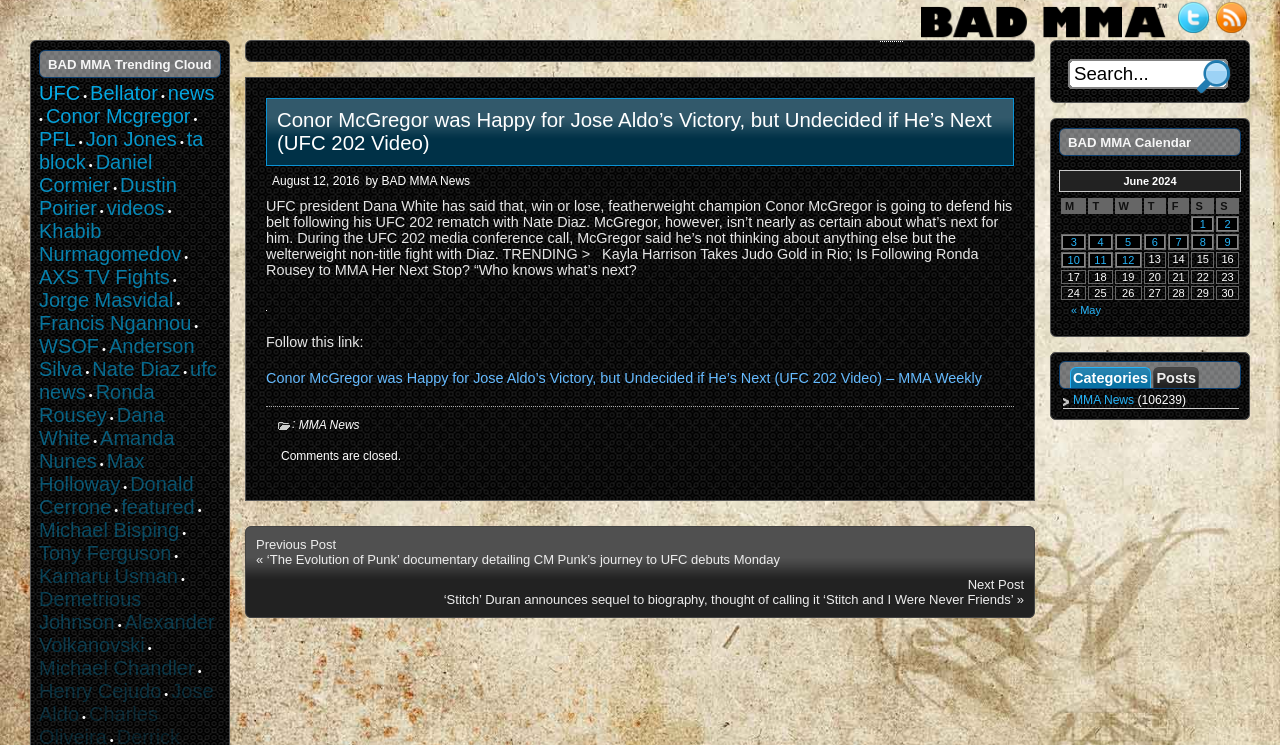How many links are in the trending cloud section?
Please answer the question with a detailed response using the information from the screenshot.

I found the number of links in the trending cloud section by counting the link elements within the section with the heading 'BAD MMA Trending Cloud'.